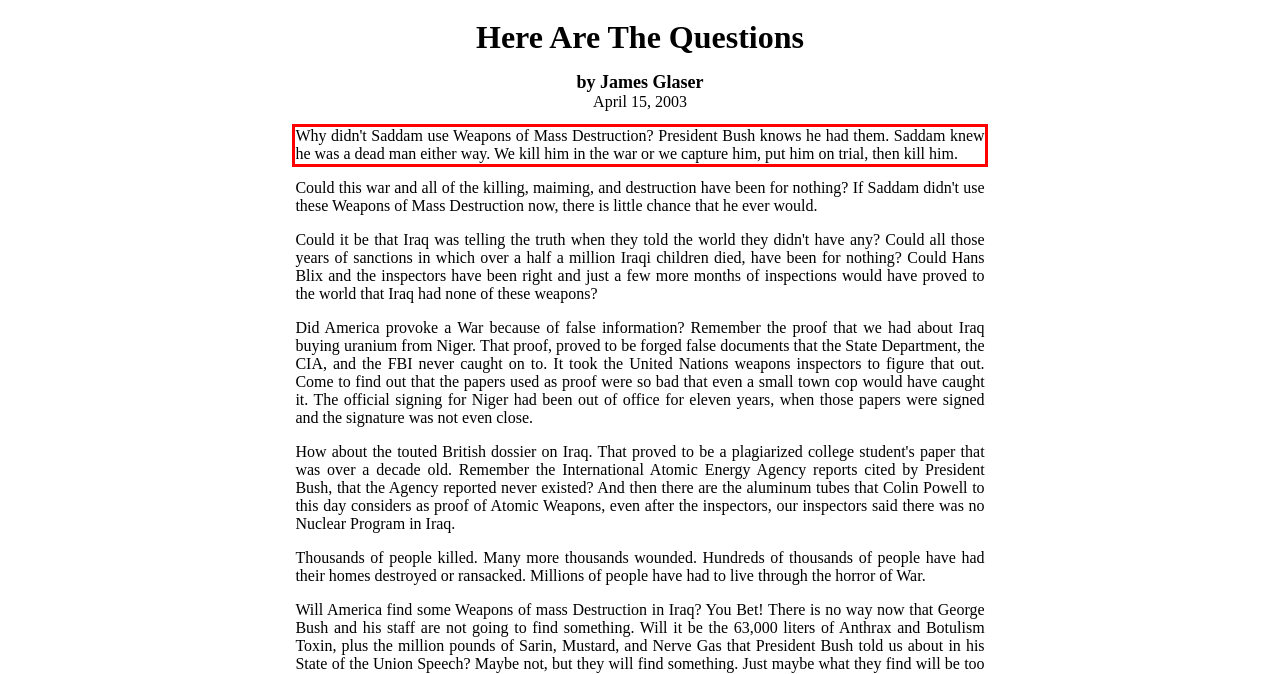Identify the text within the red bounding box on the webpage screenshot and generate the extracted text content.

Why didn't Saddam use Weapons of Mass Destruction? President Bush knows he had them. Saddam knew he was a dead man either way. We kill him in the war or we capture him, put him on trial, then kill him.